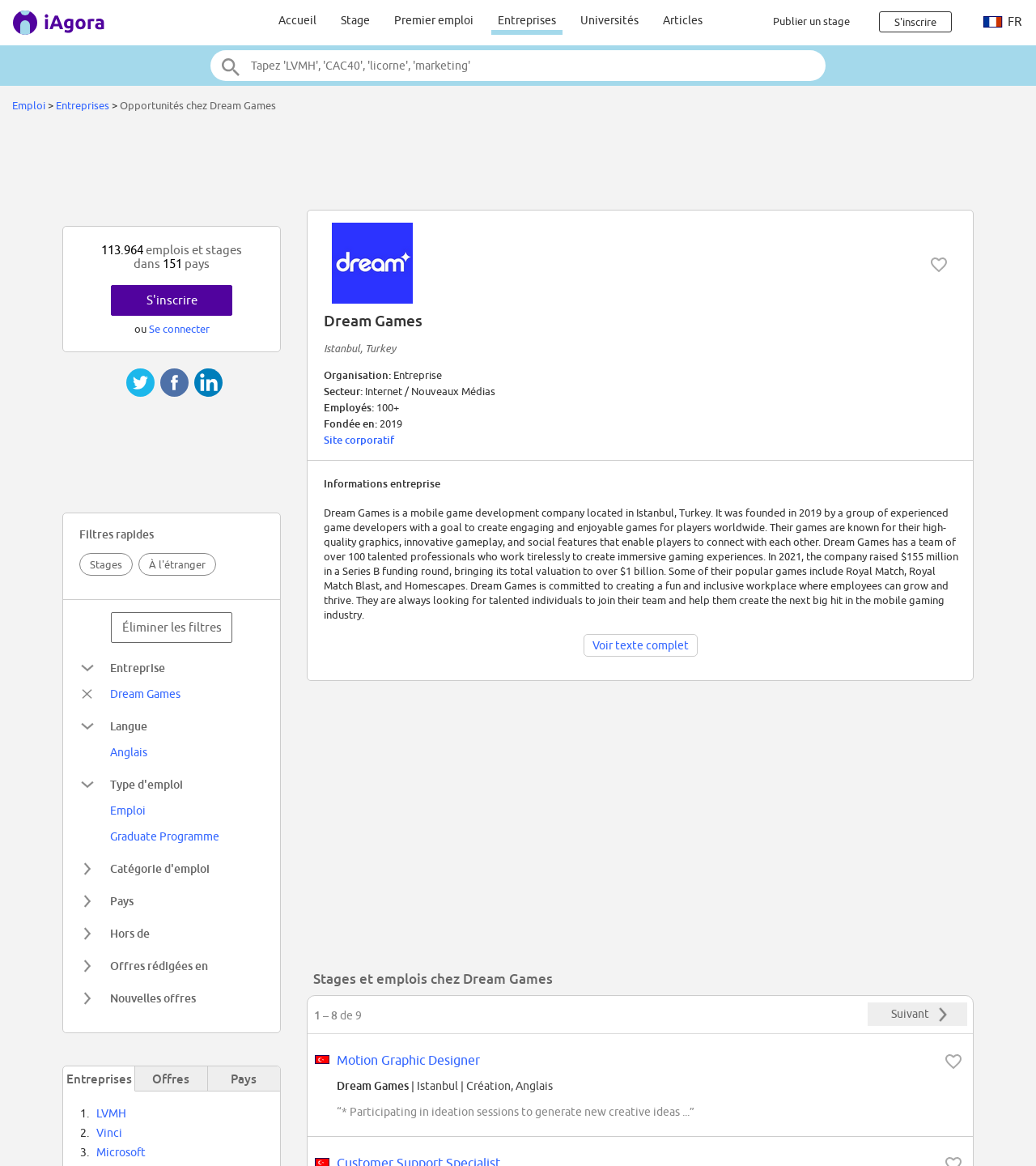Pinpoint the bounding box coordinates of the area that must be clicked to complete this instruction: "Filter job results".

[0.077, 0.452, 0.148, 0.464]